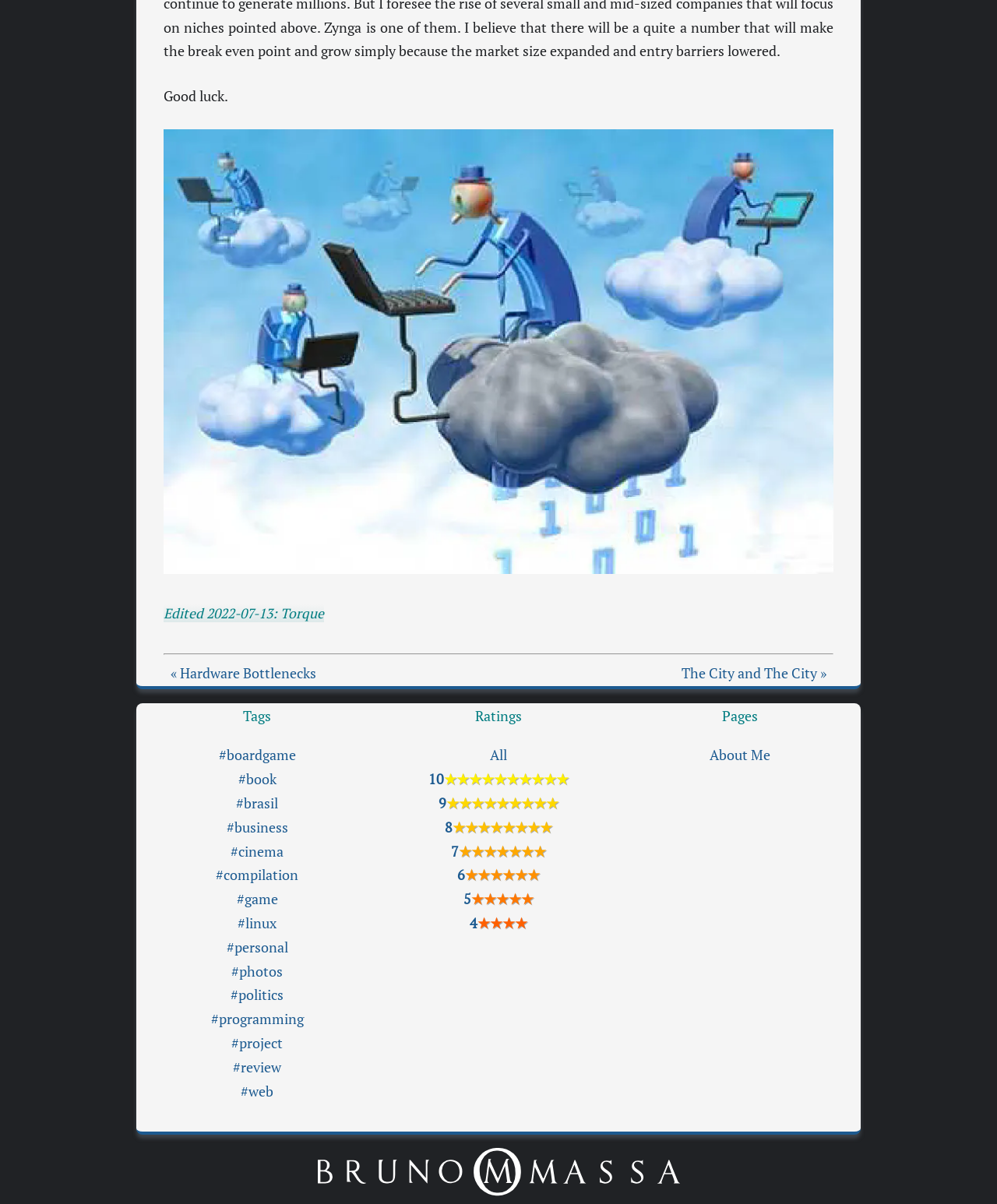Identify the bounding box coordinates of the clickable section necessary to follow the following instruction: "Click on the '« Hardware Bottlenecks' link". The coordinates should be presented as four float numbers from 0 to 1, i.e., [left, top, right, bottom].

[0.171, 0.552, 0.317, 0.567]